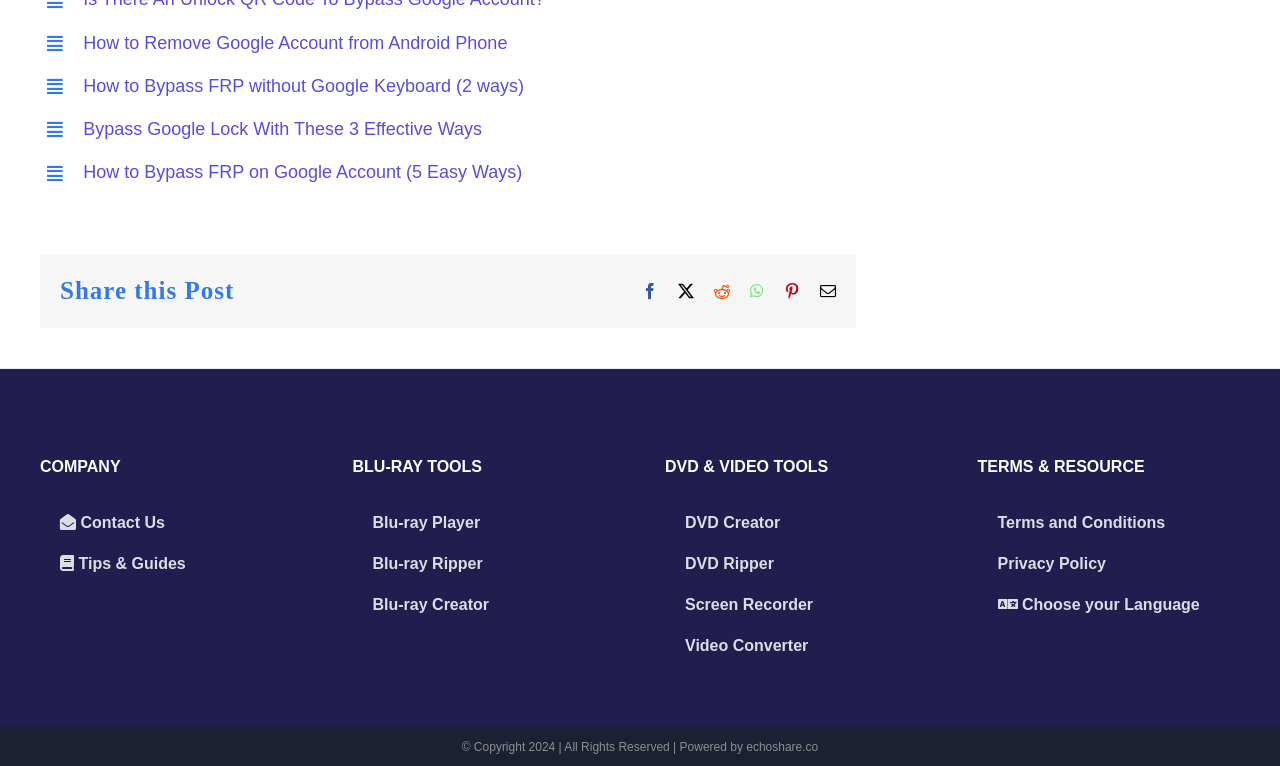Provide the bounding box coordinates of the HTML element described as: "Screen Recorder". The bounding box coordinates should be four float numbers between 0 and 1, i.e., [left, top, right, bottom].

[0.52, 0.763, 0.723, 0.817]